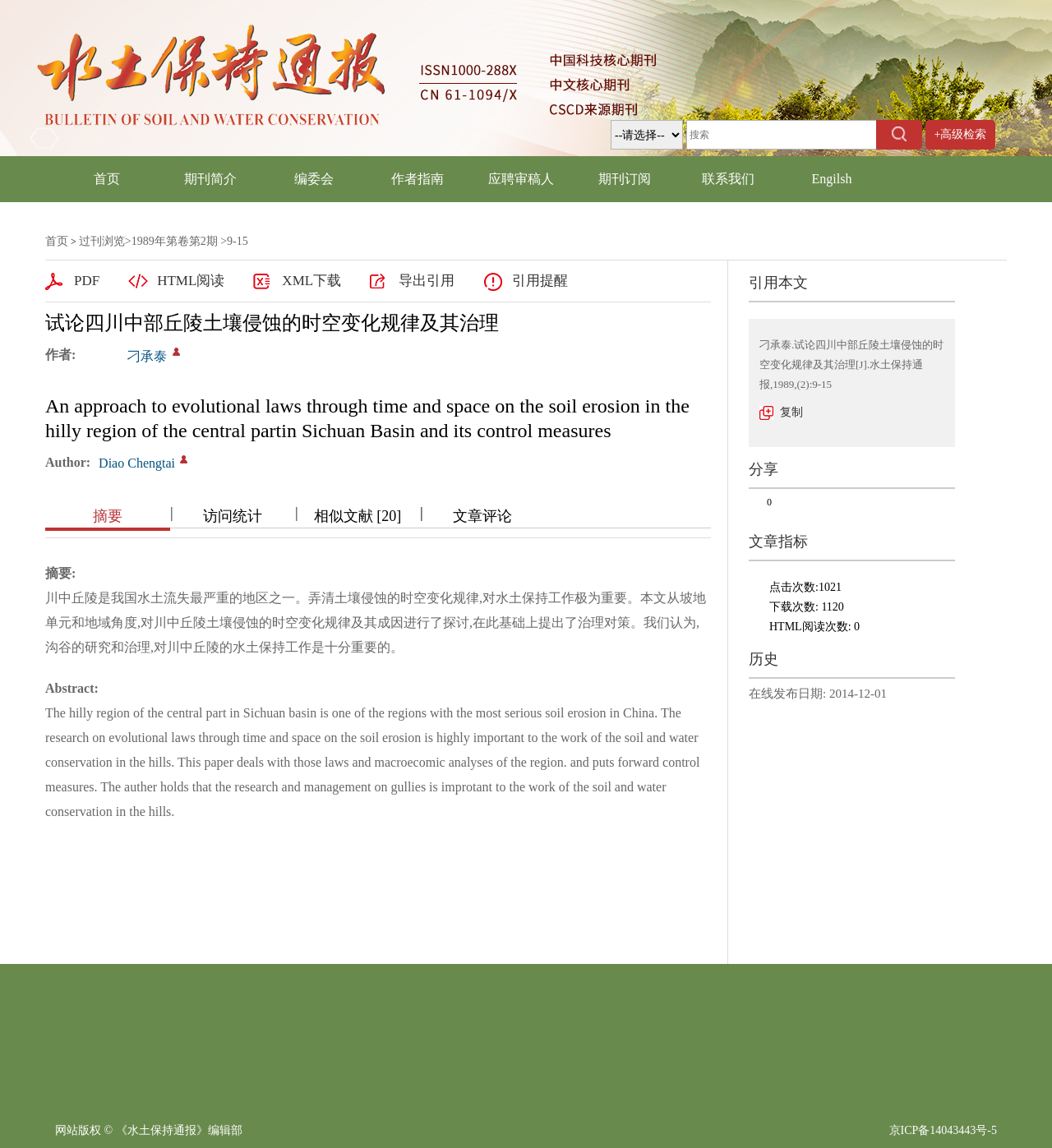Extract the bounding box coordinates of the UI element described by: "Diao Chengtai". The coordinates should include four float numbers ranging from 0 to 1, e.g., [left, top, right, bottom].

[0.094, 0.398, 0.166, 0.41]